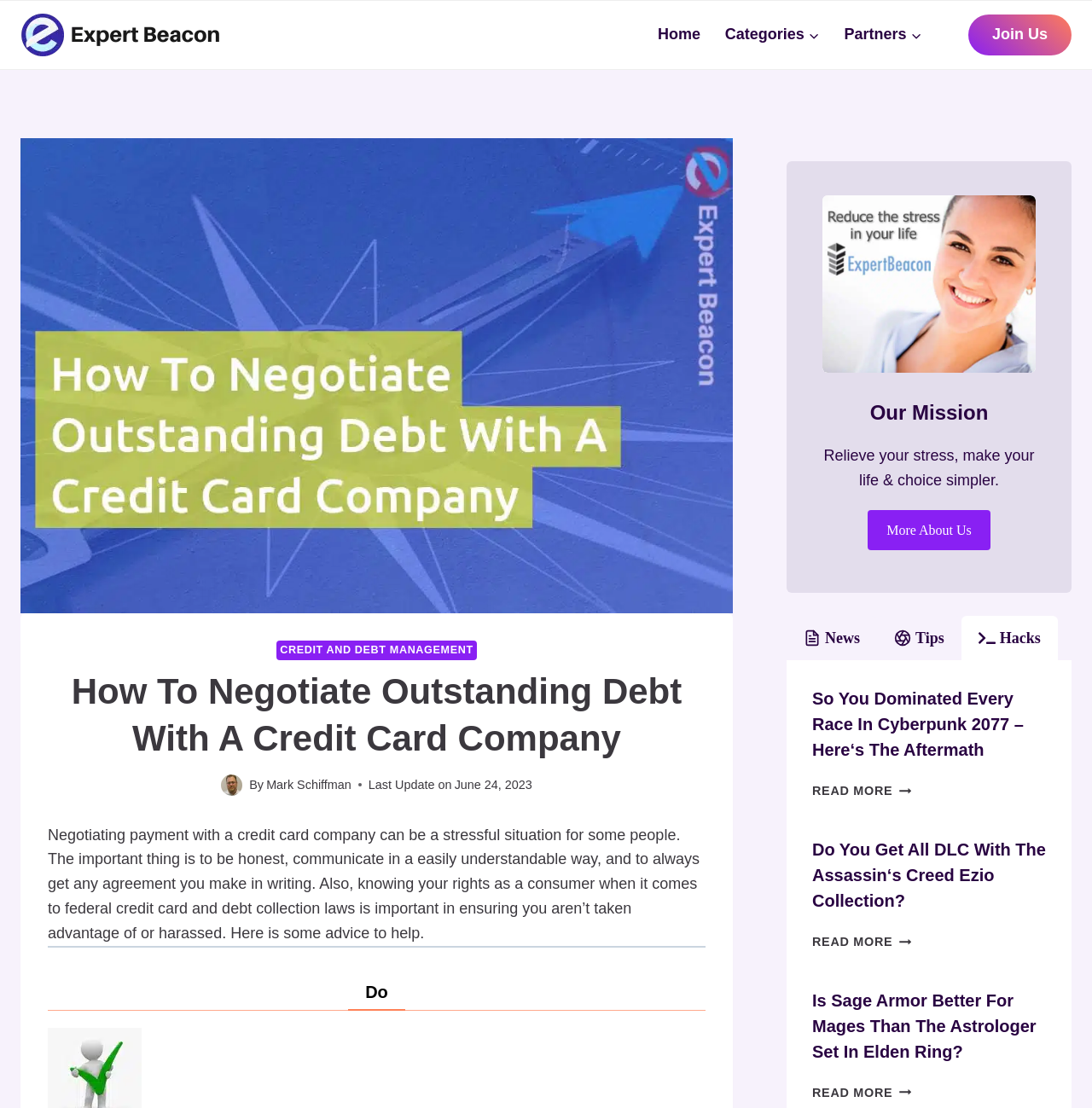How many articles are listed on the webpage?
Identify the answer in the screenshot and reply with a single word or phrase.

3